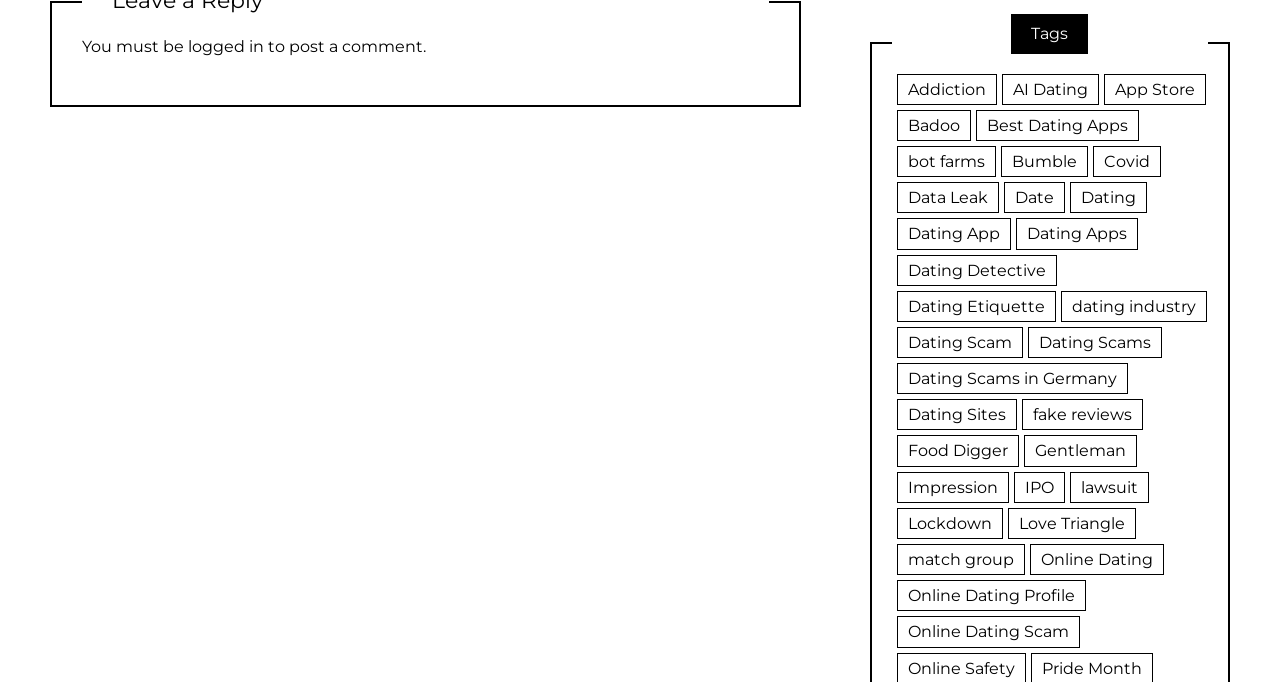What is the category with the most items?
Using the image as a reference, give an elaborate response to the question.

The webpage has a list of links with categories and the number of items in each category. The category 'Dating' has 76 items, which is the highest number of items among all categories.